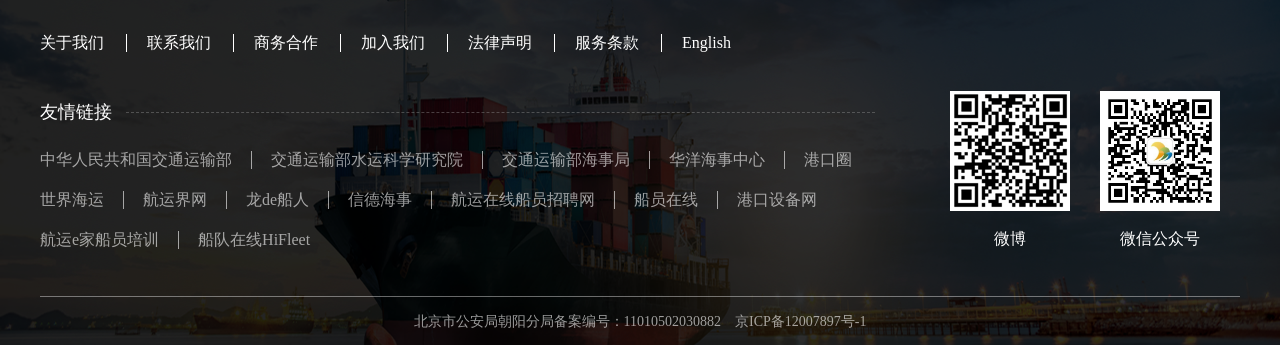Find the bounding box coordinates of the area to click in order to follow the instruction: "Check '微博'".

[0.777, 0.665, 0.802, 0.714]